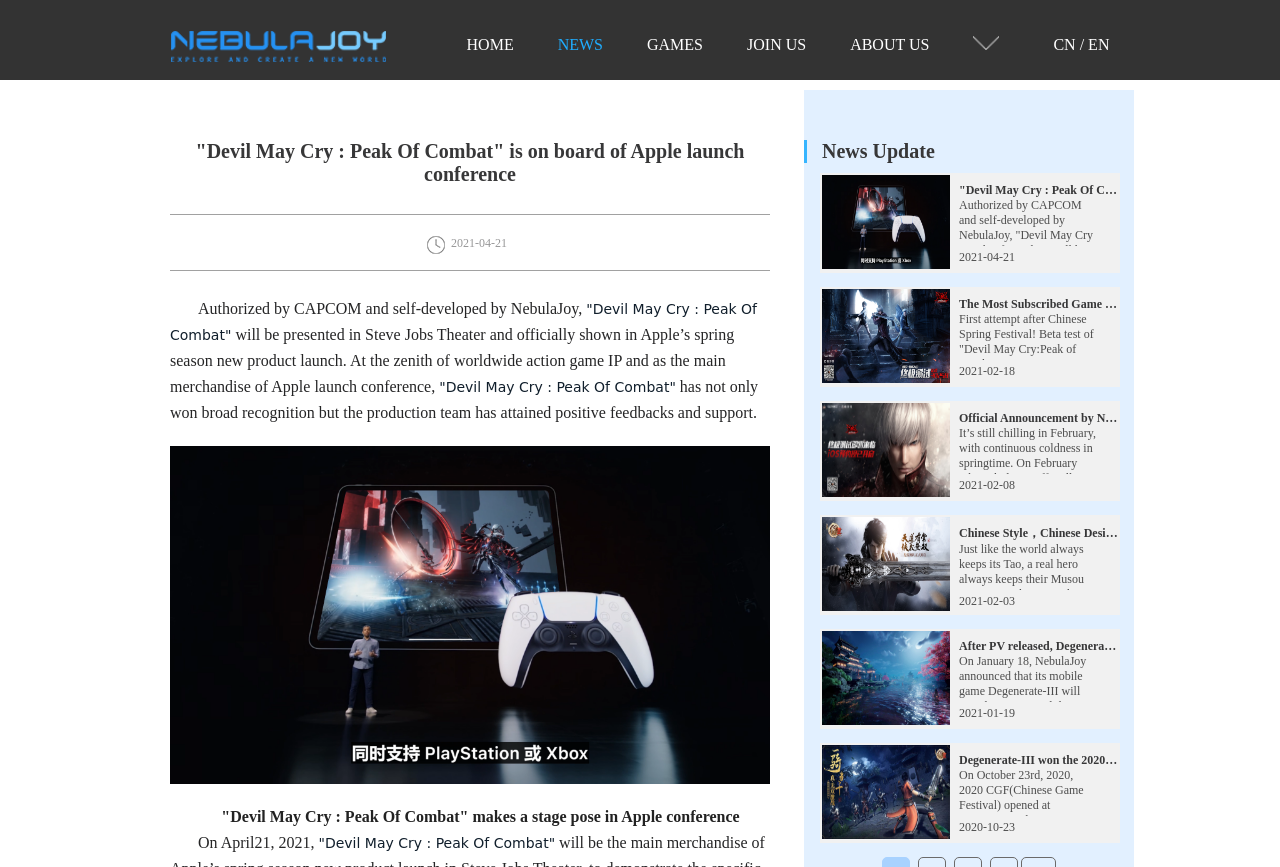Highlight the bounding box coordinates of the region I should click on to meet the following instruction: "Check the latest news about 'Degenerate-III'".

[0.641, 0.725, 0.875, 0.83]